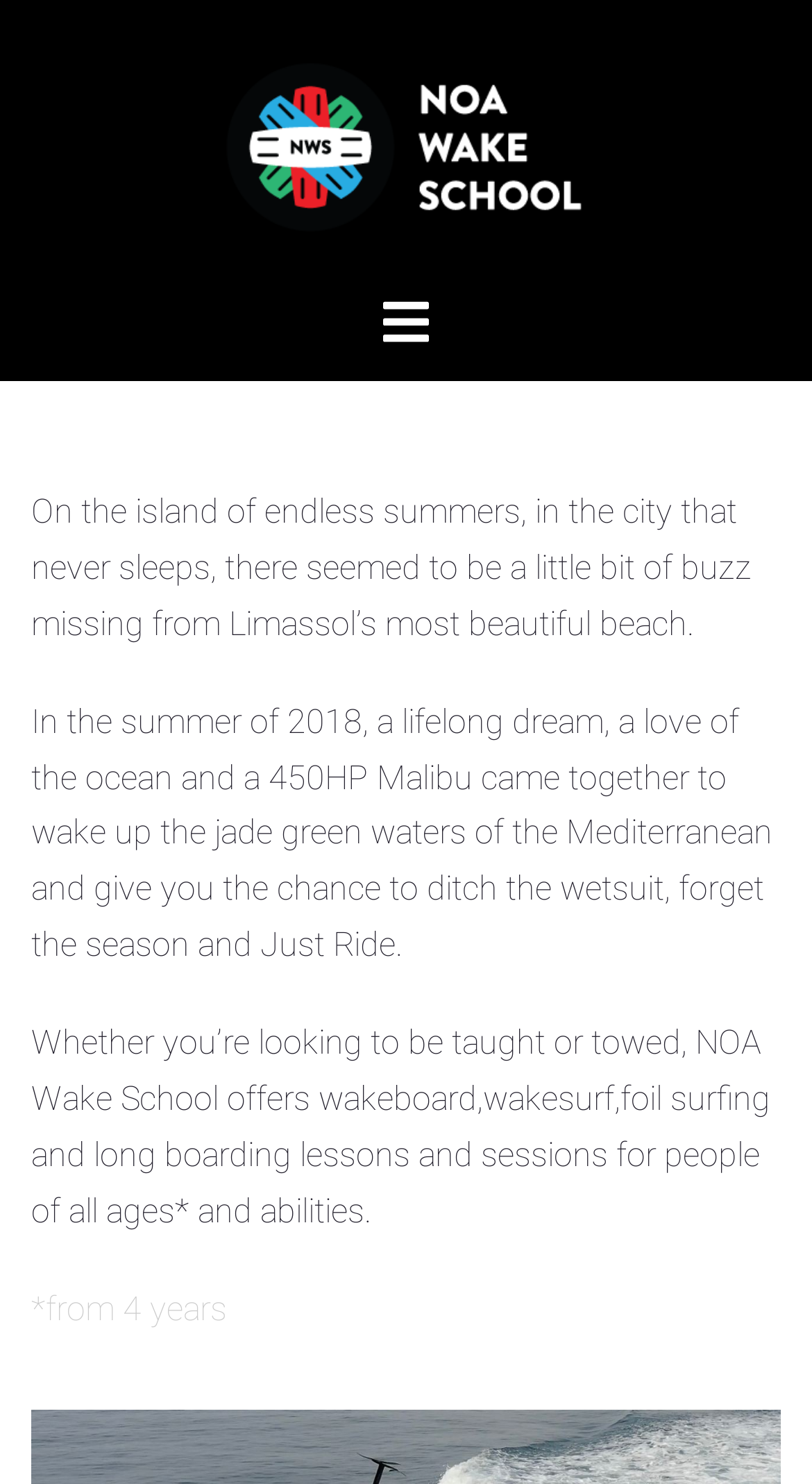Based on the element description title="NOA WAKE SCHOOL", identify the bounding box of the UI element in the given webpage screenshot. The coordinates should be in the format (top-left x, top-left y, bottom-right x, bottom-right y) and must be between 0 and 1.

[0.272, 0.081, 0.728, 0.108]